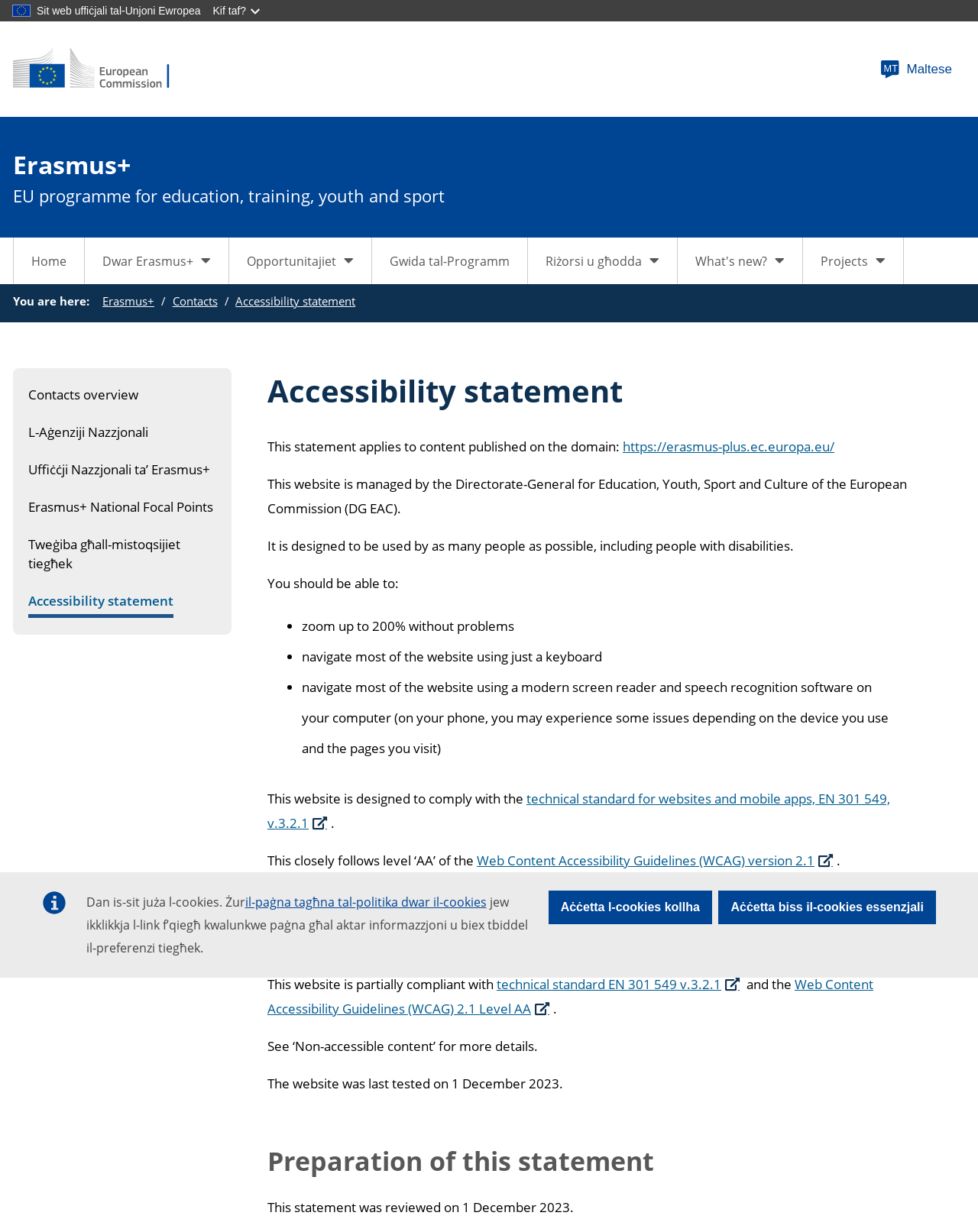Please find the bounding box coordinates of the section that needs to be clicked to achieve this instruction: "Select the 'MT Maltese' language option".

[0.887, 0.04, 0.987, 0.072]